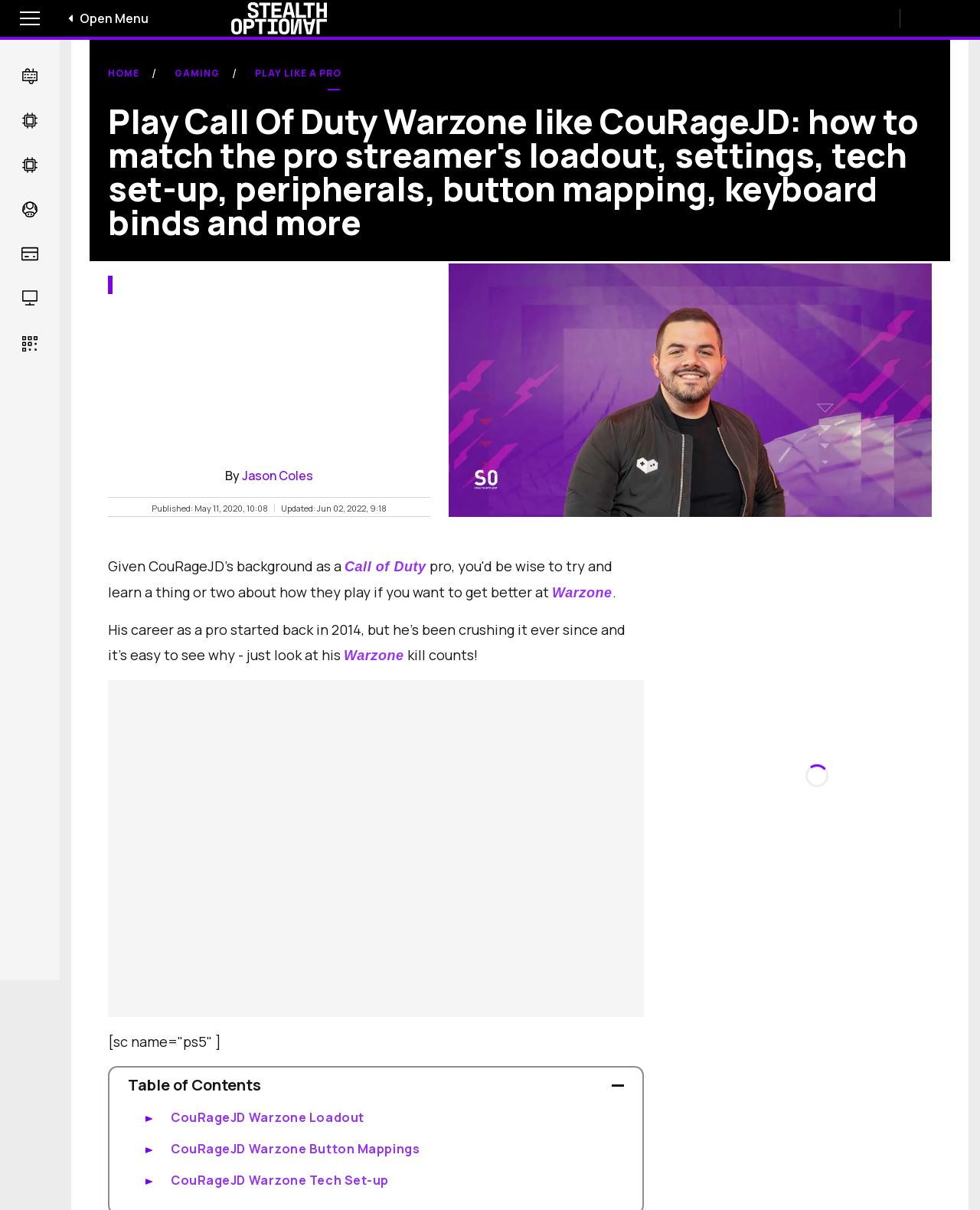Kindly provide the bounding box coordinates of the section you need to click on to fulfill the given instruction: "Go to Hardware".

[0.012, 0.048, 0.048, 0.08]